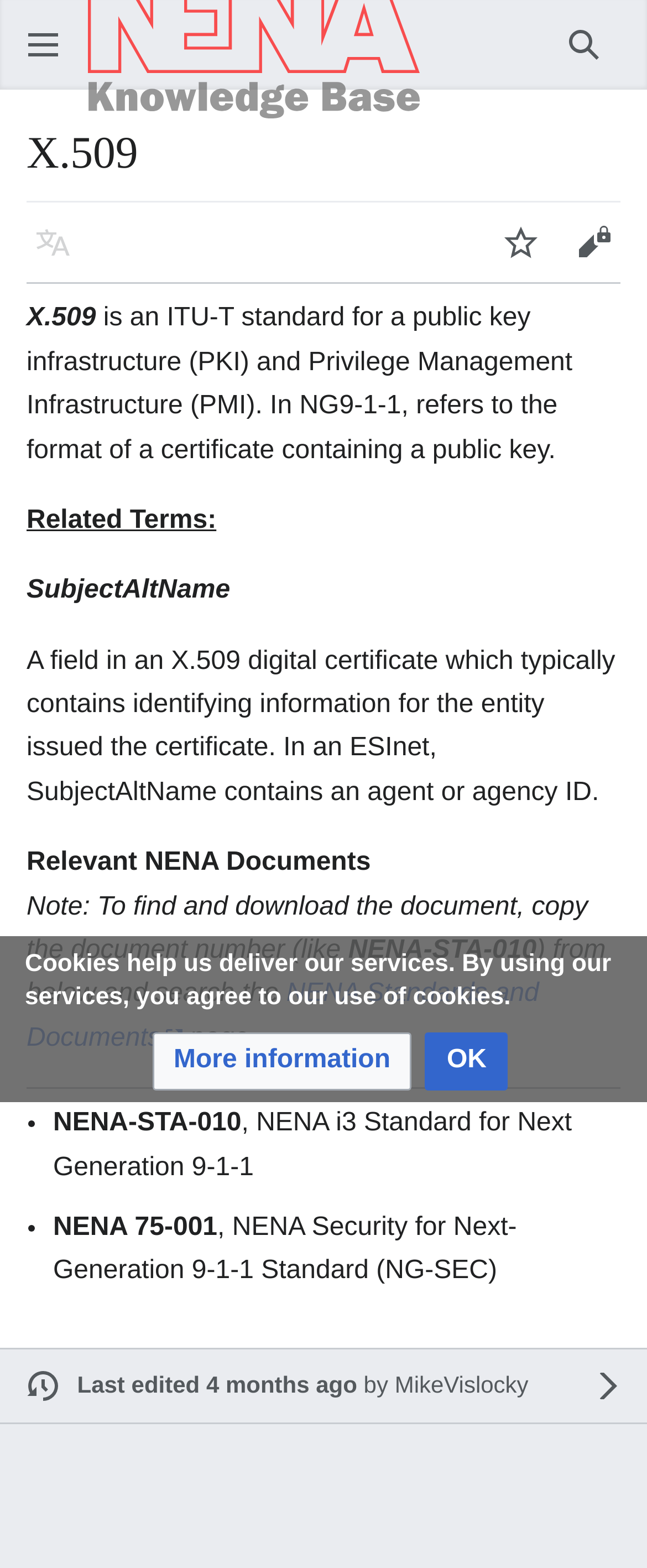Determine the bounding box for the described HTML element: "NENA Standards and Documents". Ensure the coordinates are four float numbers between 0 and 1 in the format [left, top, right, bottom].

[0.041, 0.625, 0.833, 0.671]